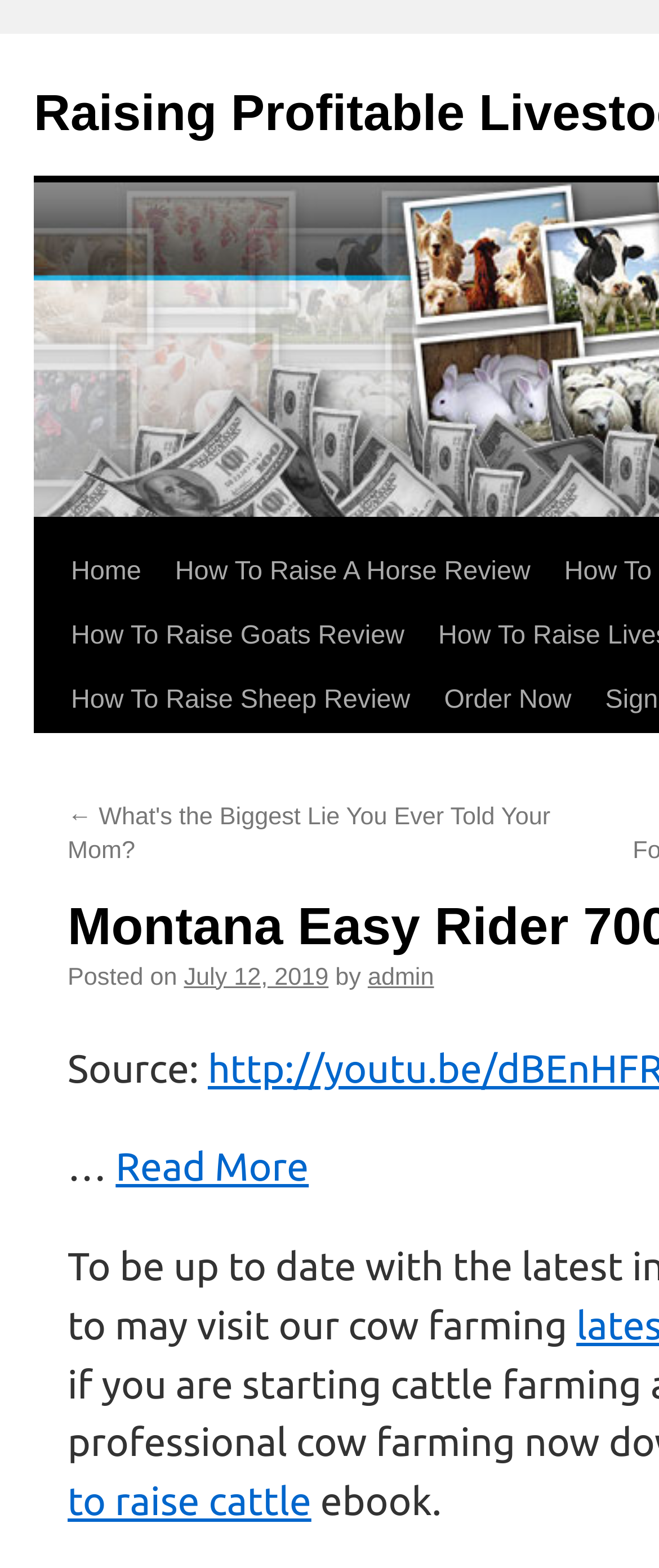What is the date of the post?
Refer to the image and provide a one-word or short phrase answer.

July 12, 2019